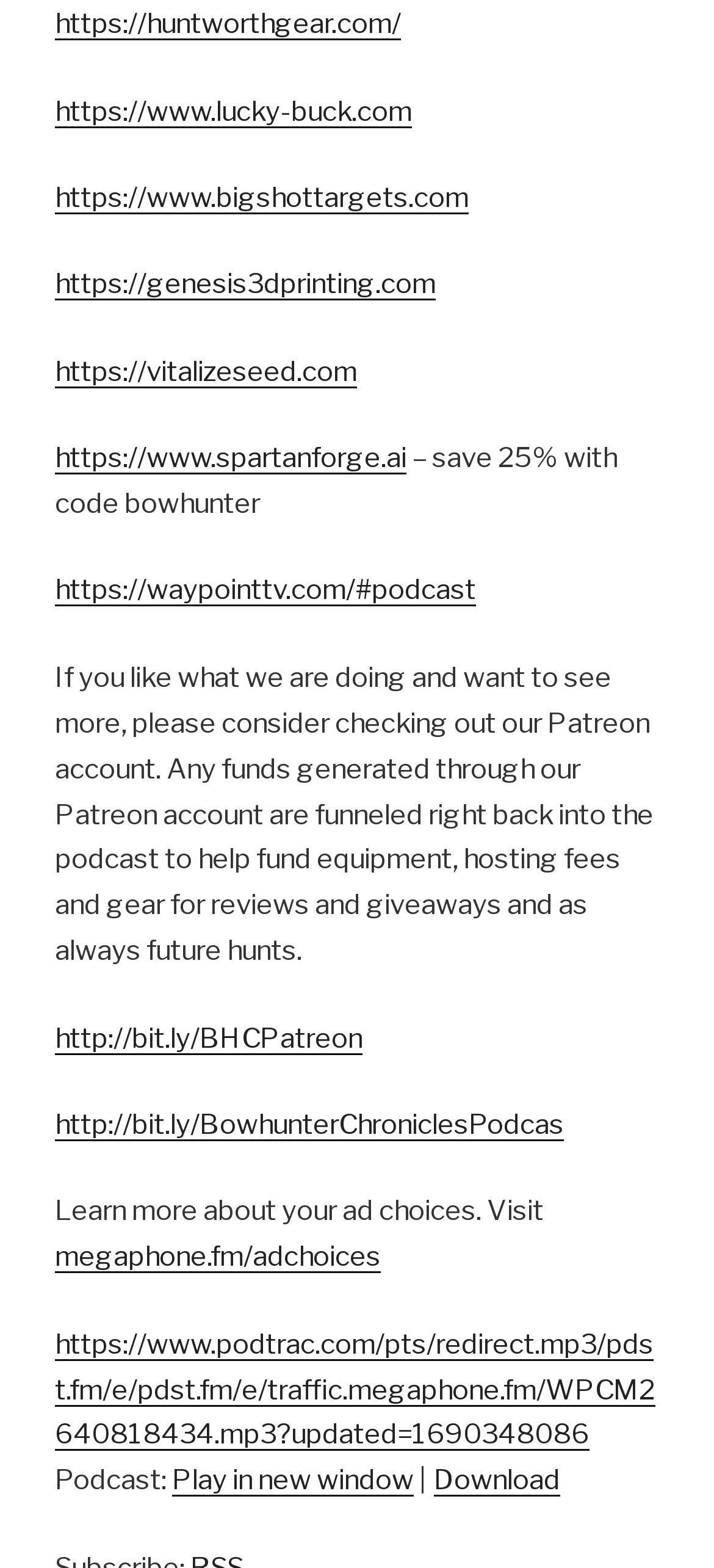Locate the bounding box coordinates of the clickable region necessary to complete the following instruction: "Learn more about ad choices". Provide the coordinates in the format of four float numbers between 0 and 1, i.e., [left, top, right, bottom].

[0.077, 0.791, 0.533, 0.812]